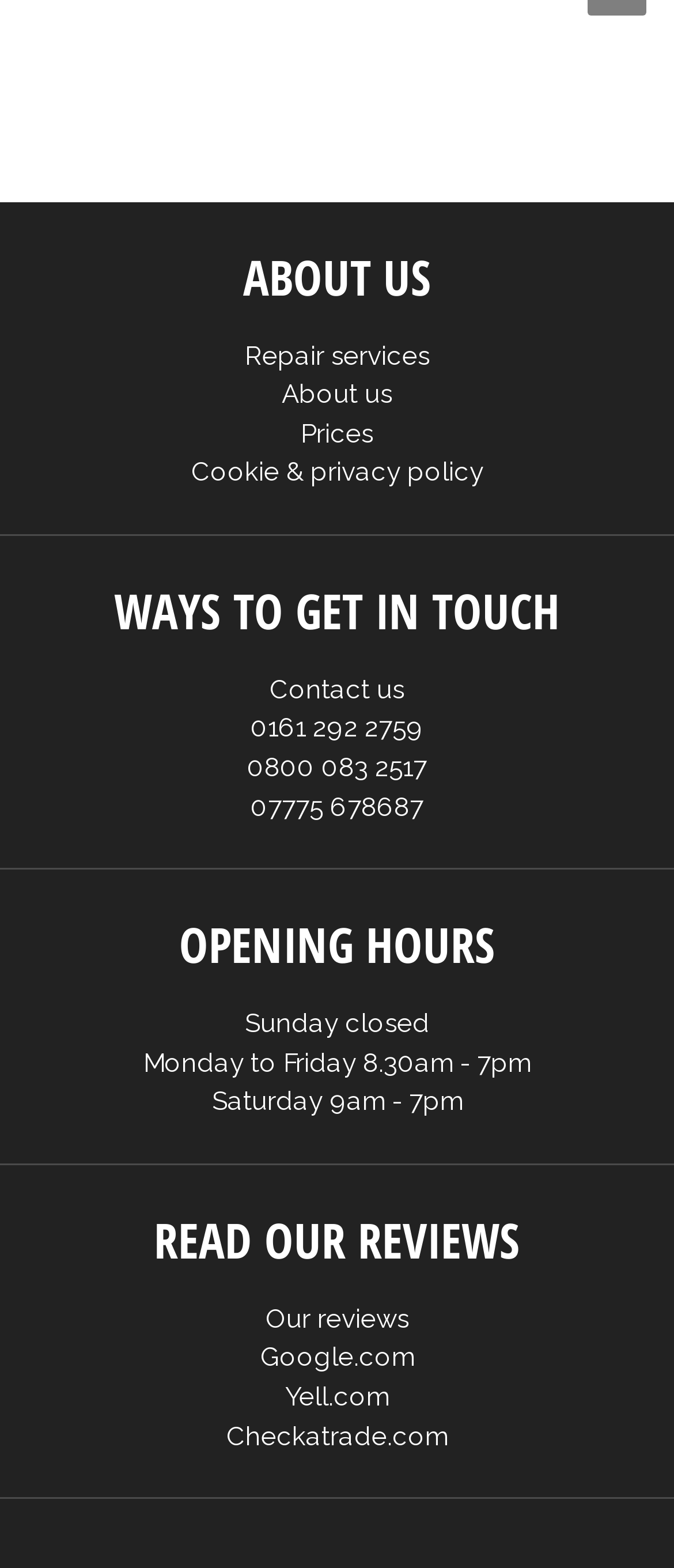What is the first link in the top navigation menu?
Please provide a single word or phrase as your answer based on the image.

Repair services